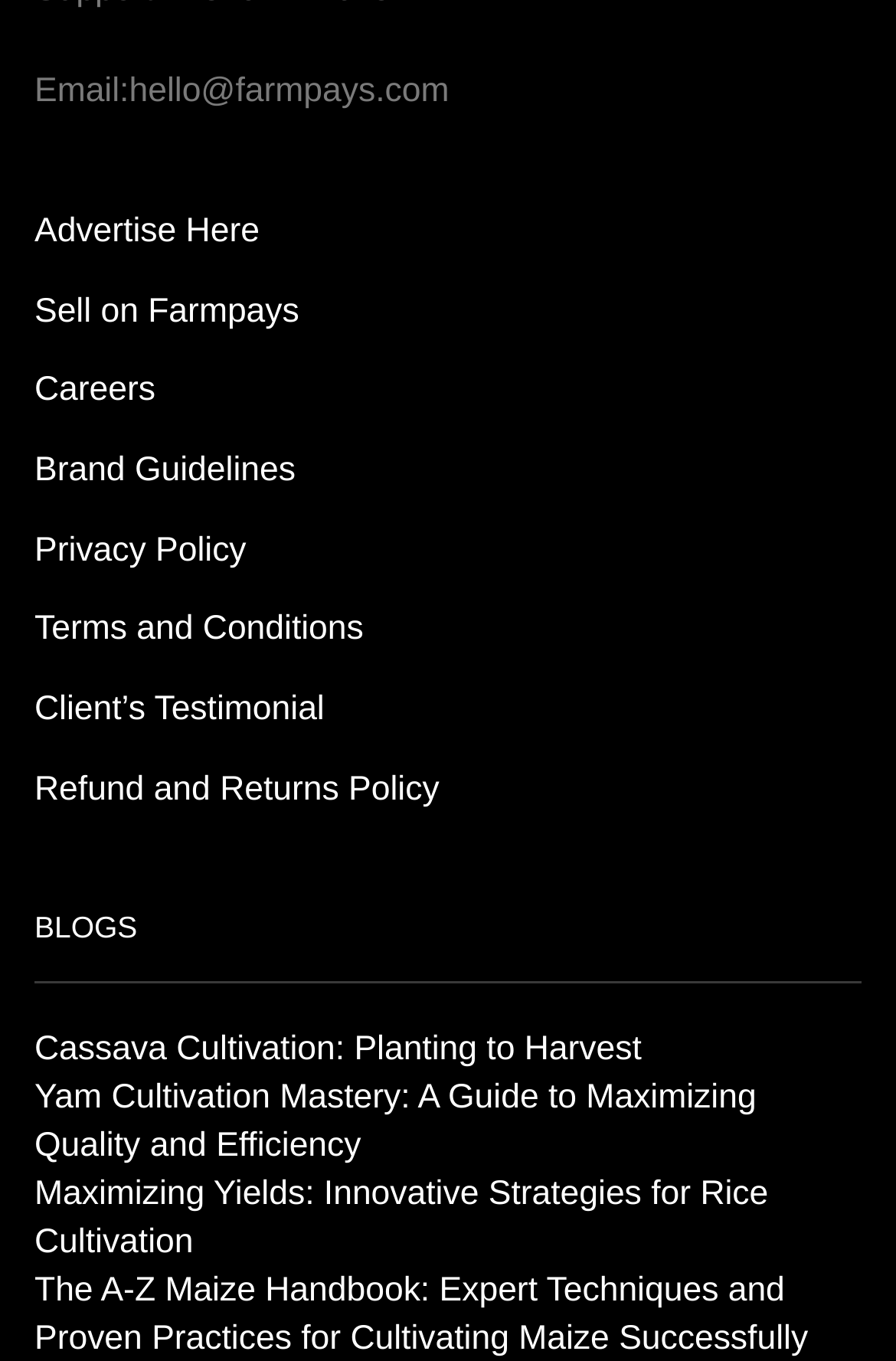How many blog posts are listed on the webpage?
Using the visual information, answer the question in a single word or phrase.

3